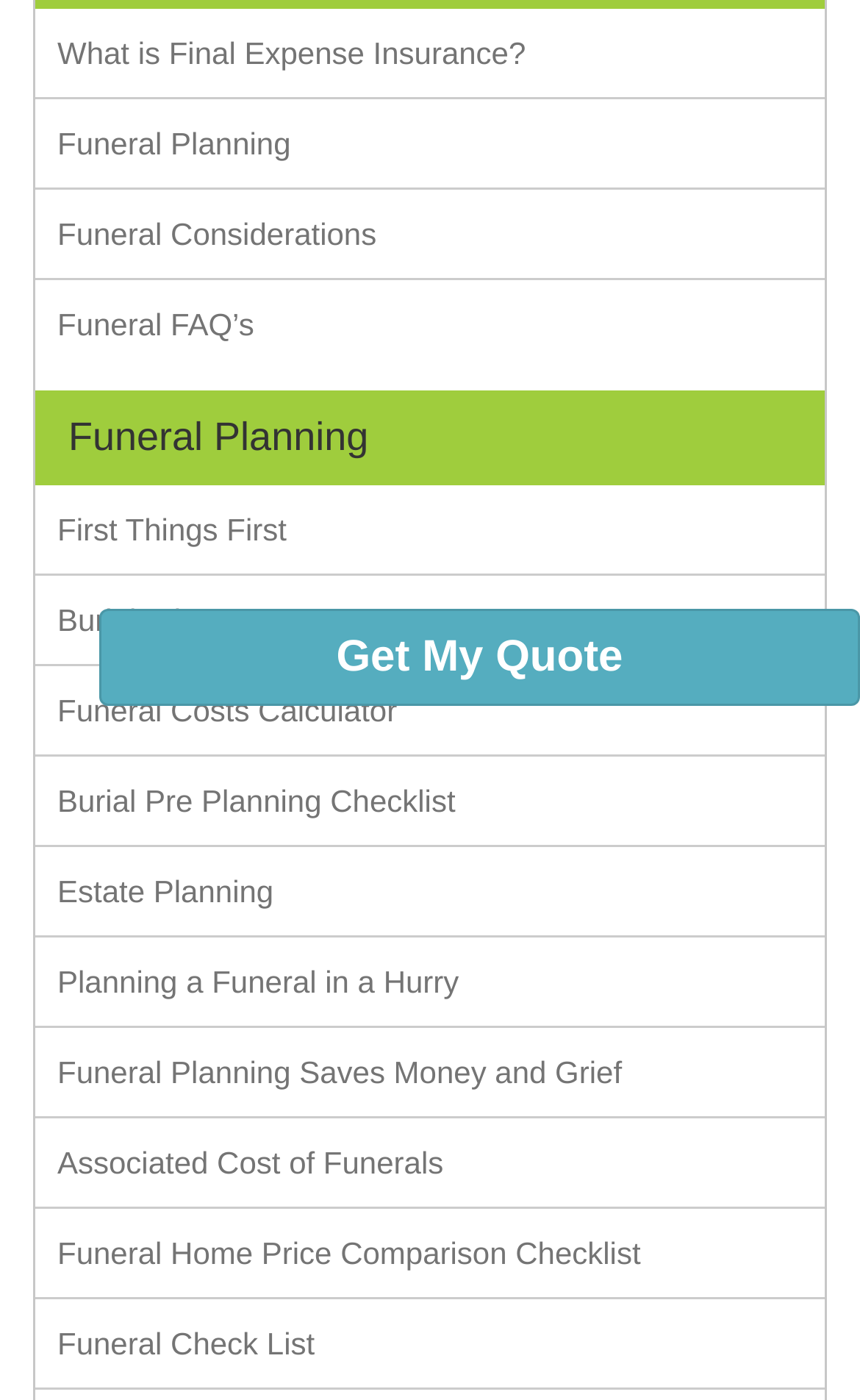Please determine the bounding box coordinates for the element with the description: "Burial Pre Planning Checklist".

[0.067, 0.56, 0.53, 0.585]